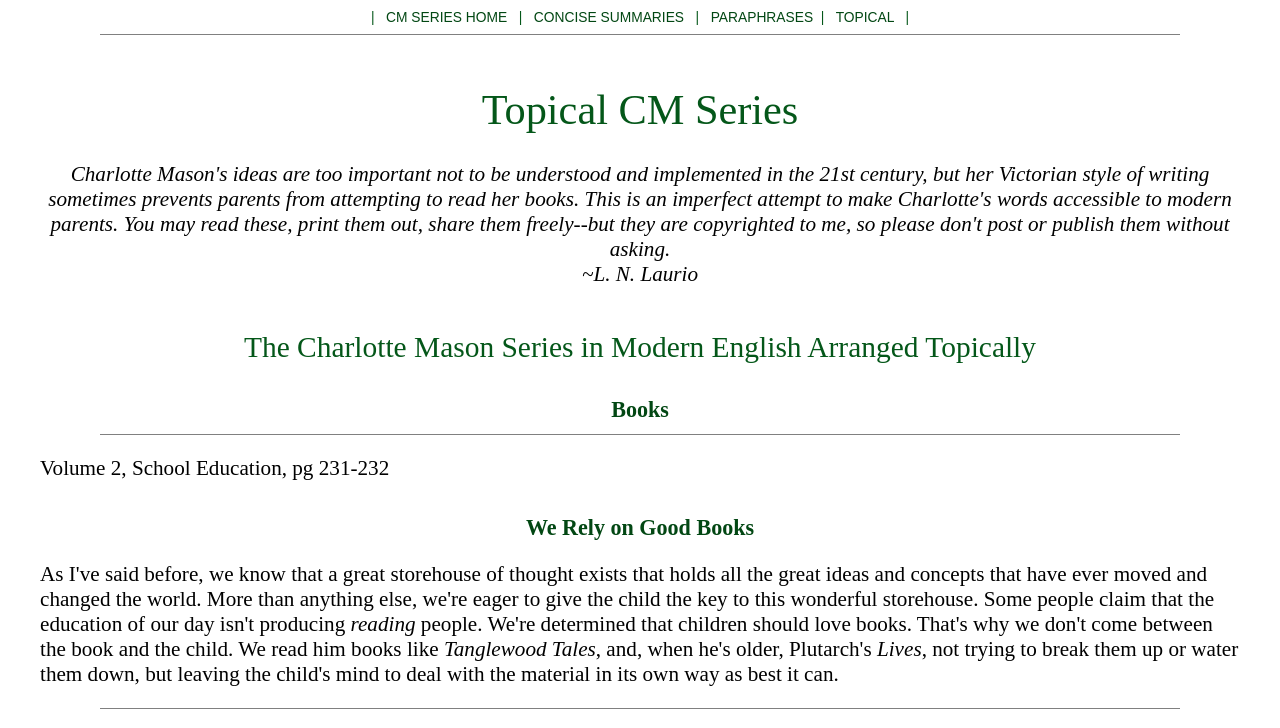Give a one-word or short-phrase answer to the following question: 
How many main sections are on this webpage?

4